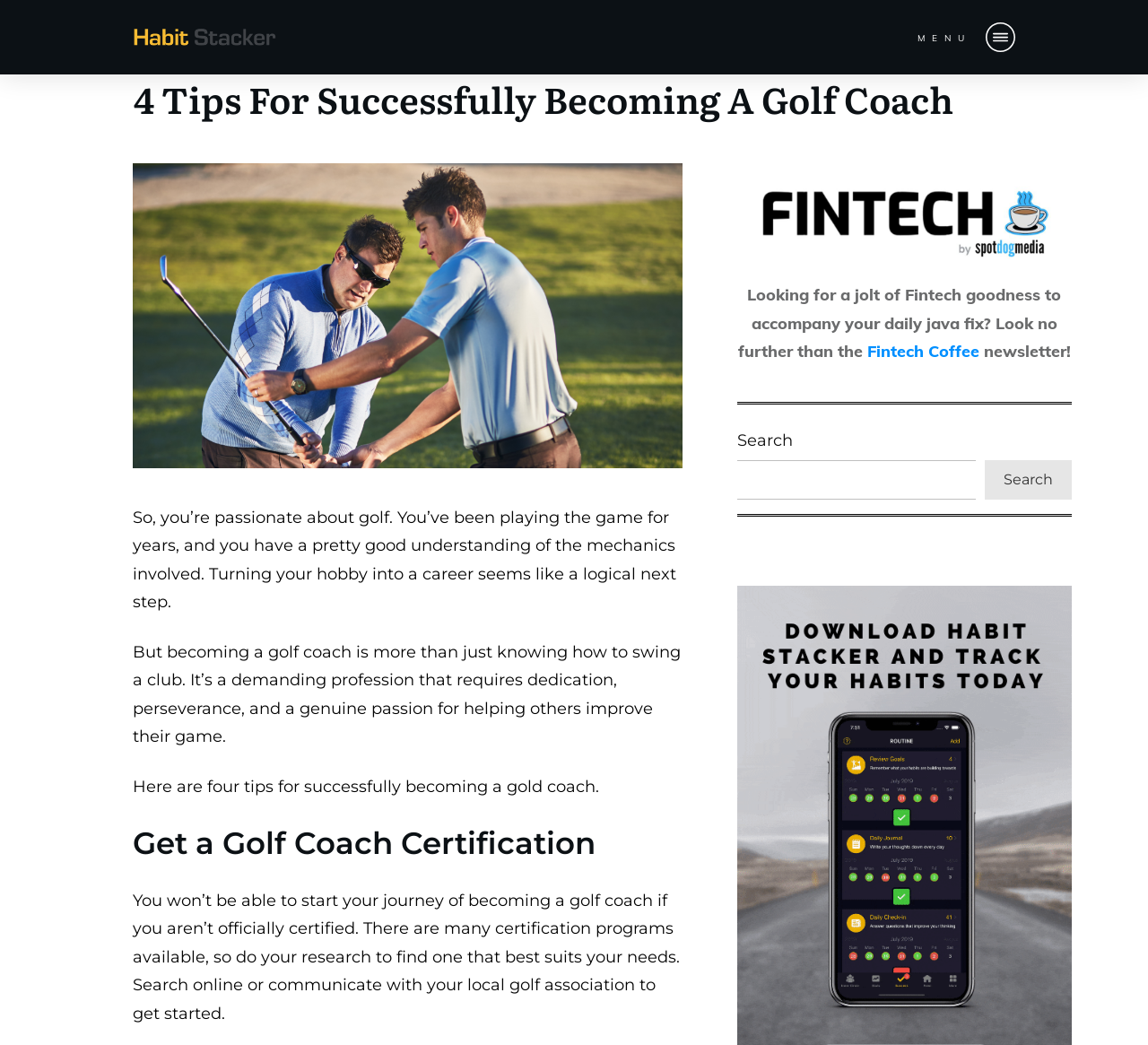What is the main topic of this webpage?
Carefully analyze the image and provide a thorough answer to the question.

Based on the content of the webpage, it appears that the main topic is about becoming a golf coach, as it provides tips and guidance on how to successfully become one.